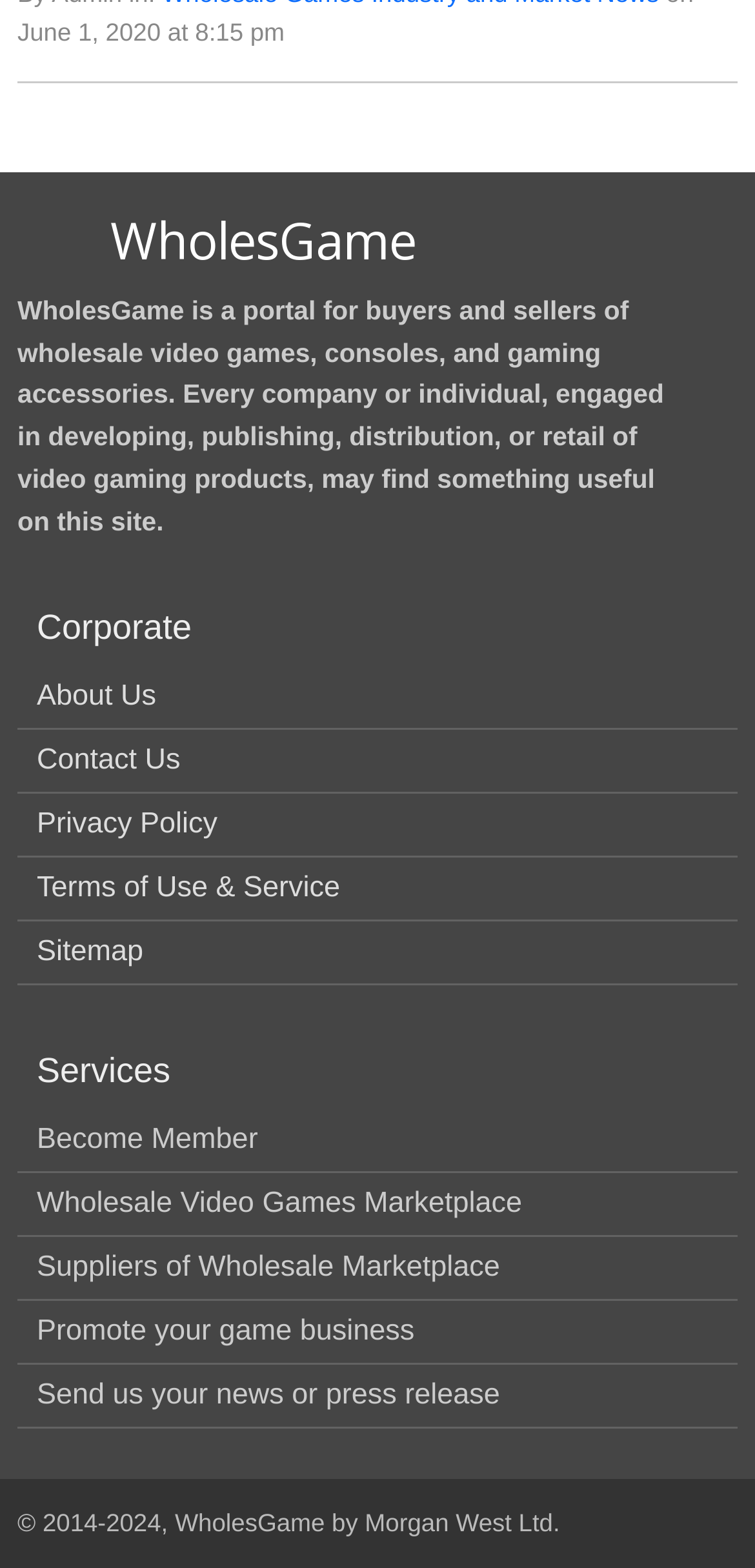What is the purpose of the website?
Answer the question with a single word or phrase by looking at the picture.

Portal for buyers and sellers of wholesale video games